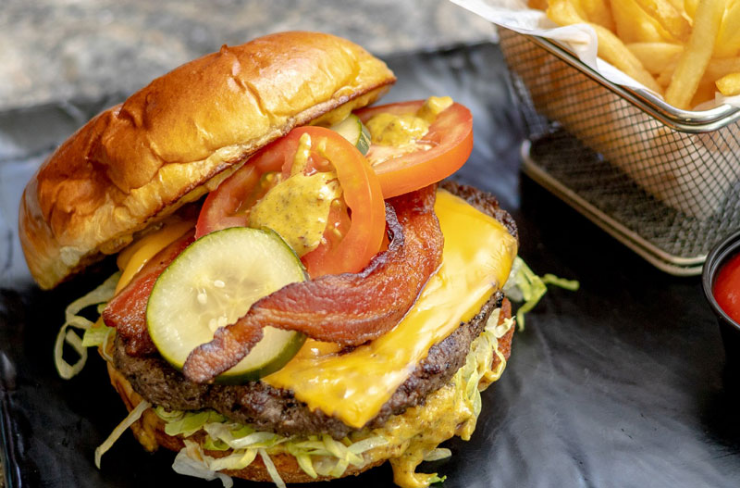What is the color of the brioche bun?
Utilize the information in the image to give a detailed answer to the question.

The caption describes the bun as 'golden, toasted brioche bun', indicating its color.